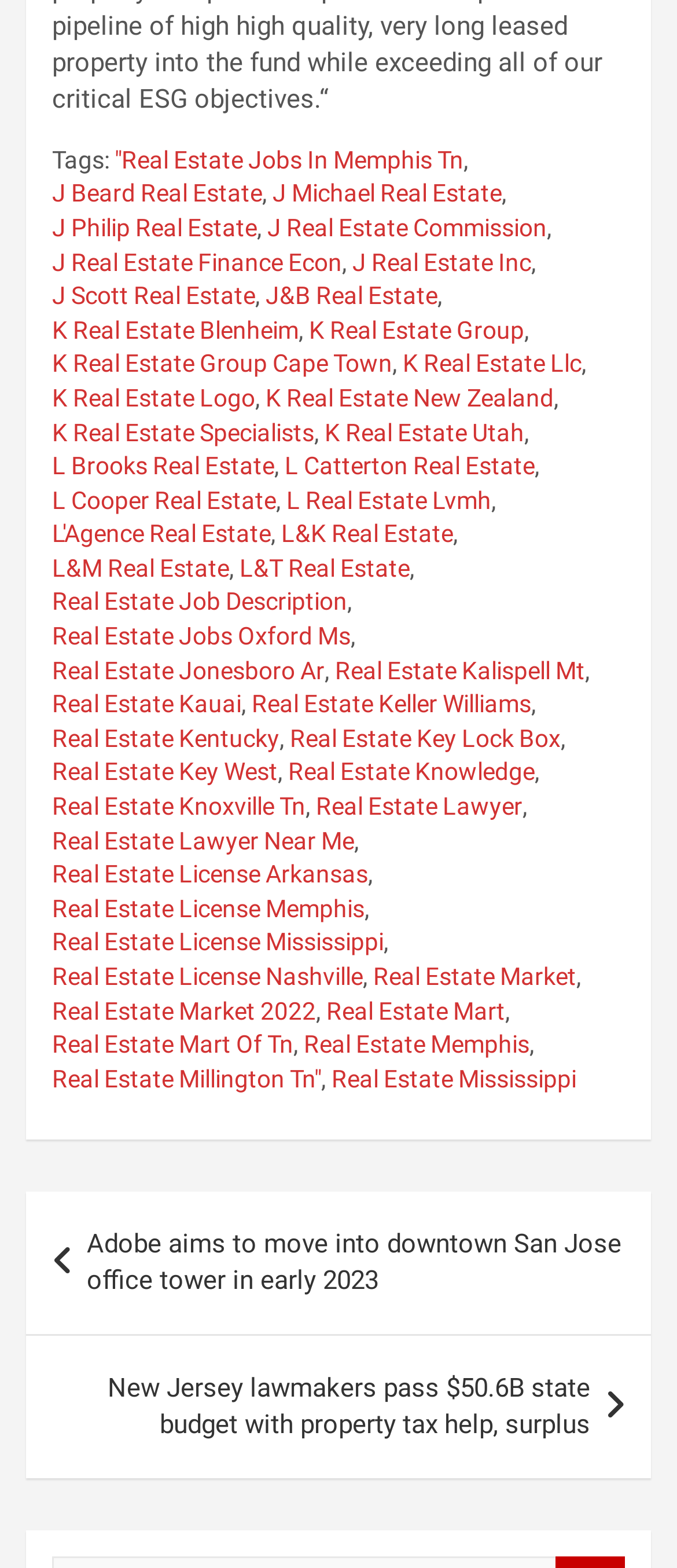Using the format (top-left x, top-left y, bottom-right x, bottom-right y), provide the bounding box coordinates for the described UI element. All values should be floating point numbers between 0 and 1: Real Estate Knoxville Tn

[0.077, 0.504, 0.451, 0.526]